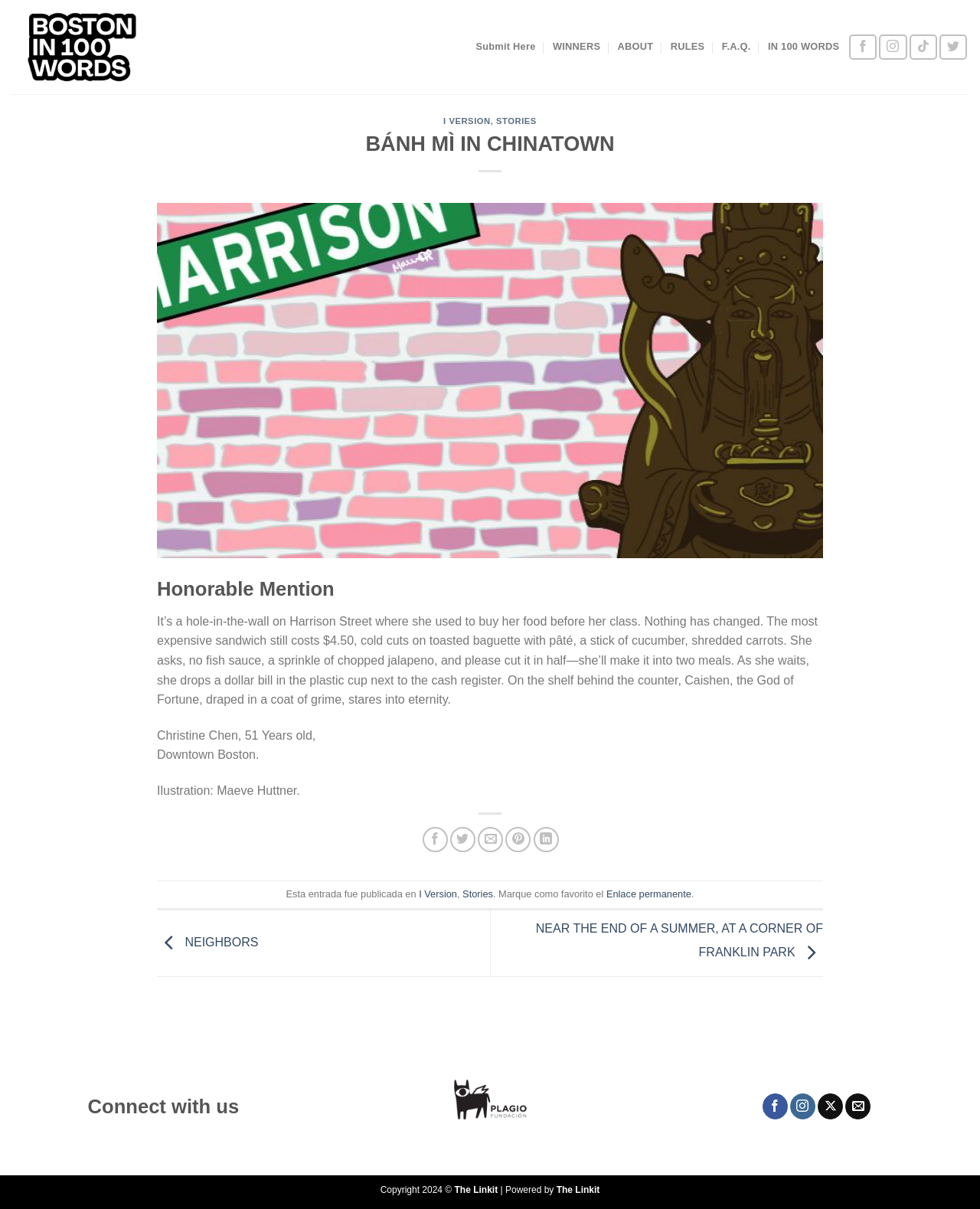Locate the bounding box coordinates of the UI element described by: "Cheetahs Personal Checks – $22.99". Provide the coordinates as four float numbers between 0 and 1, formatted as [left, top, right, bottom].

None